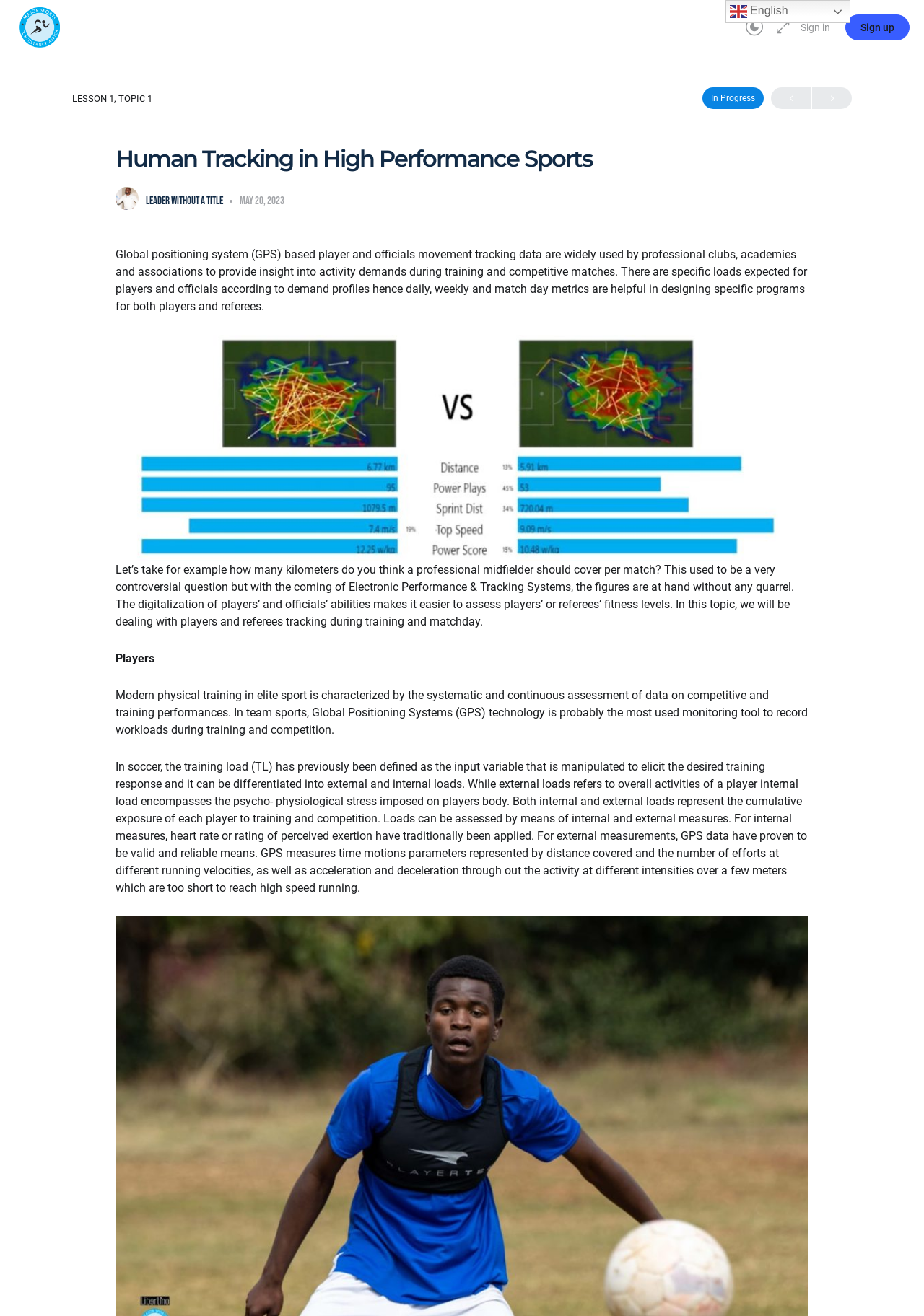Determine the bounding box coordinates for the UI element described. Format the coordinates as (top-left x, top-left y, bottom-right x, bottom-right y) and ensure all values are between 0 and 1. Element description: parent_node: Sign in Sign up

[0.832, 0.014, 0.857, 0.027]